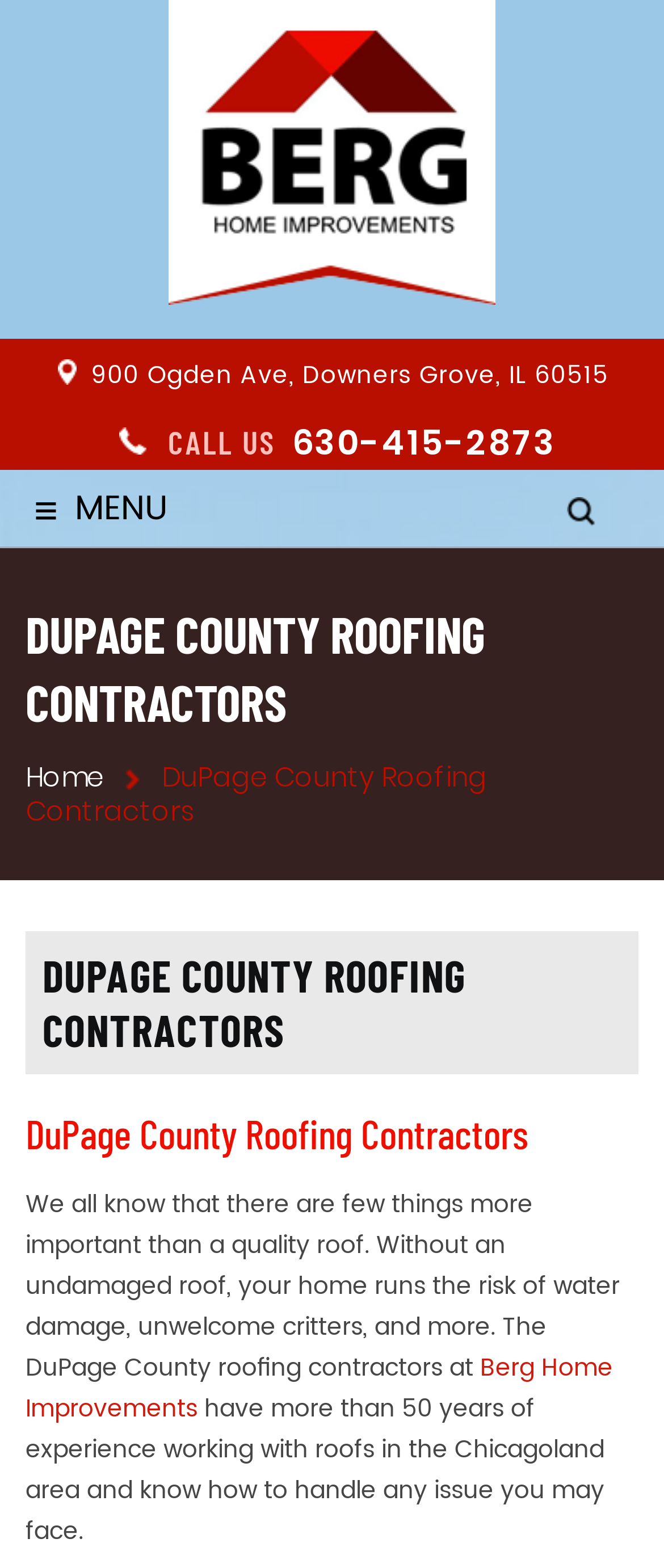Locate and extract the text of the main heading on the webpage.

DUPAGE COUNTY ROOFING CONTRACTORS